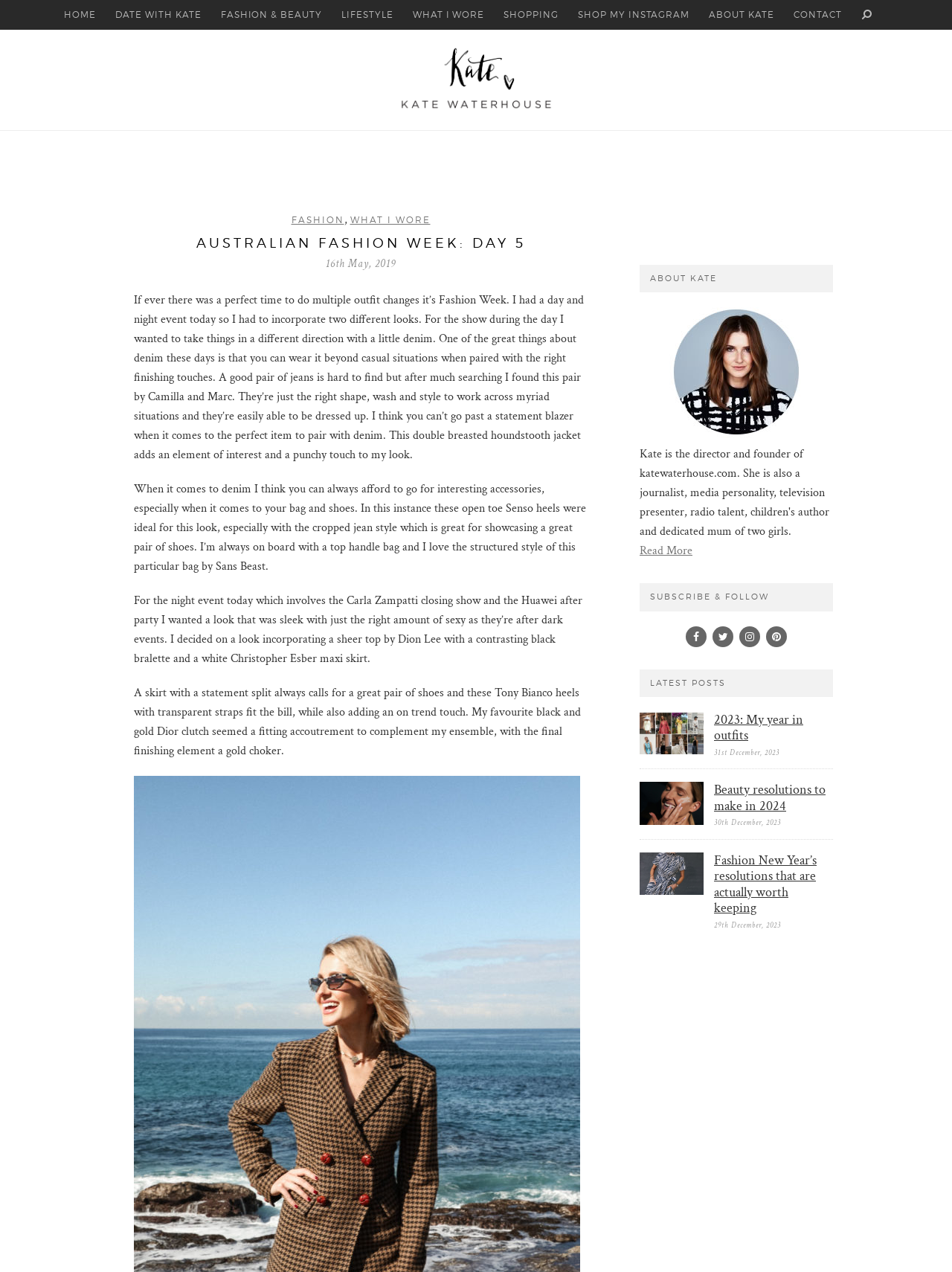Give the bounding box coordinates for the element described as: "2023: My year in outfits".

[0.75, 0.56, 0.875, 0.585]